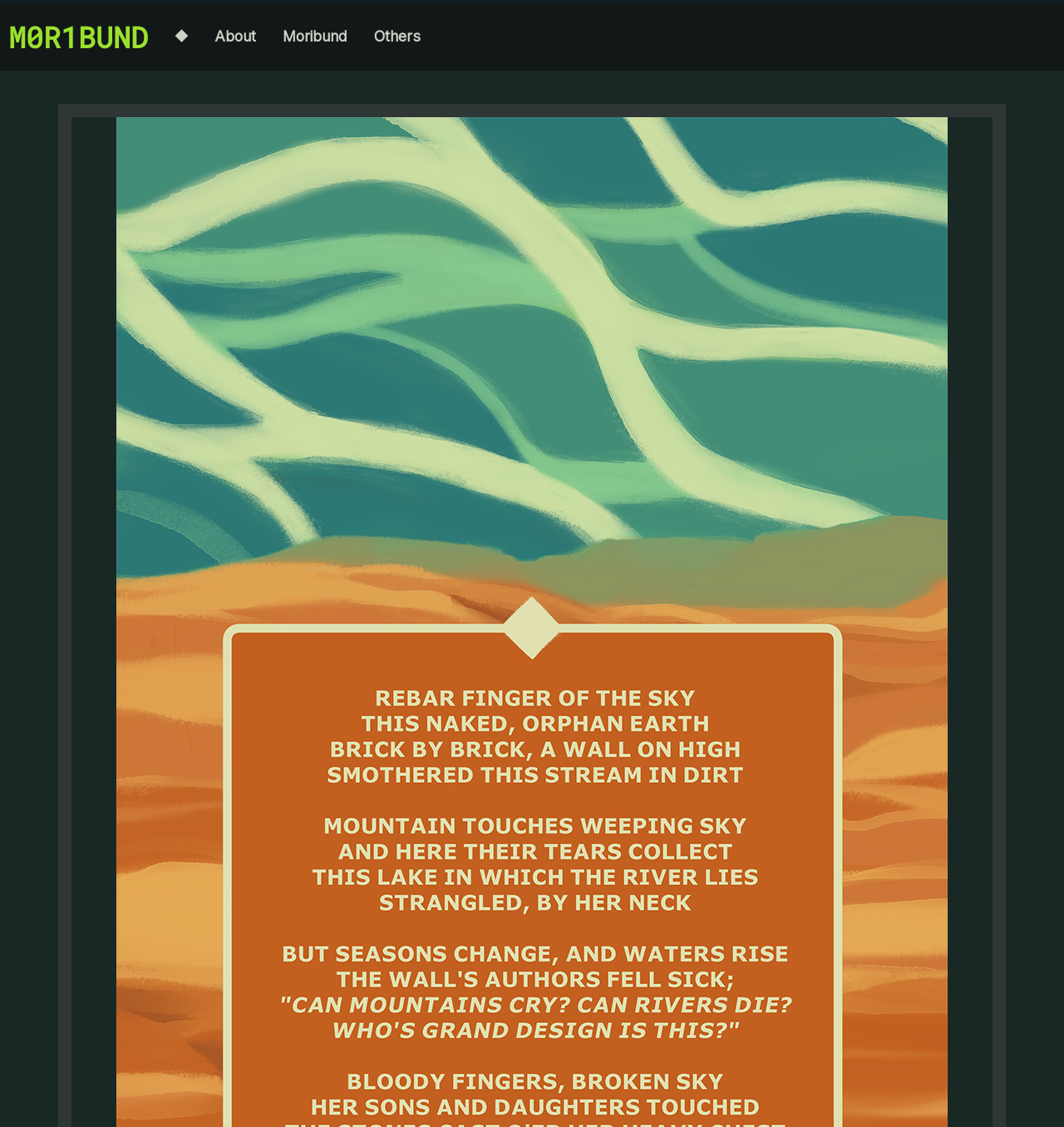Provide the bounding box coordinates for the UI element described in this sentence: "Moribund". The coordinates should be four float values between 0 and 1, i.e., [left, top, right, bottom].

[0.266, 0.023, 0.327, 0.042]